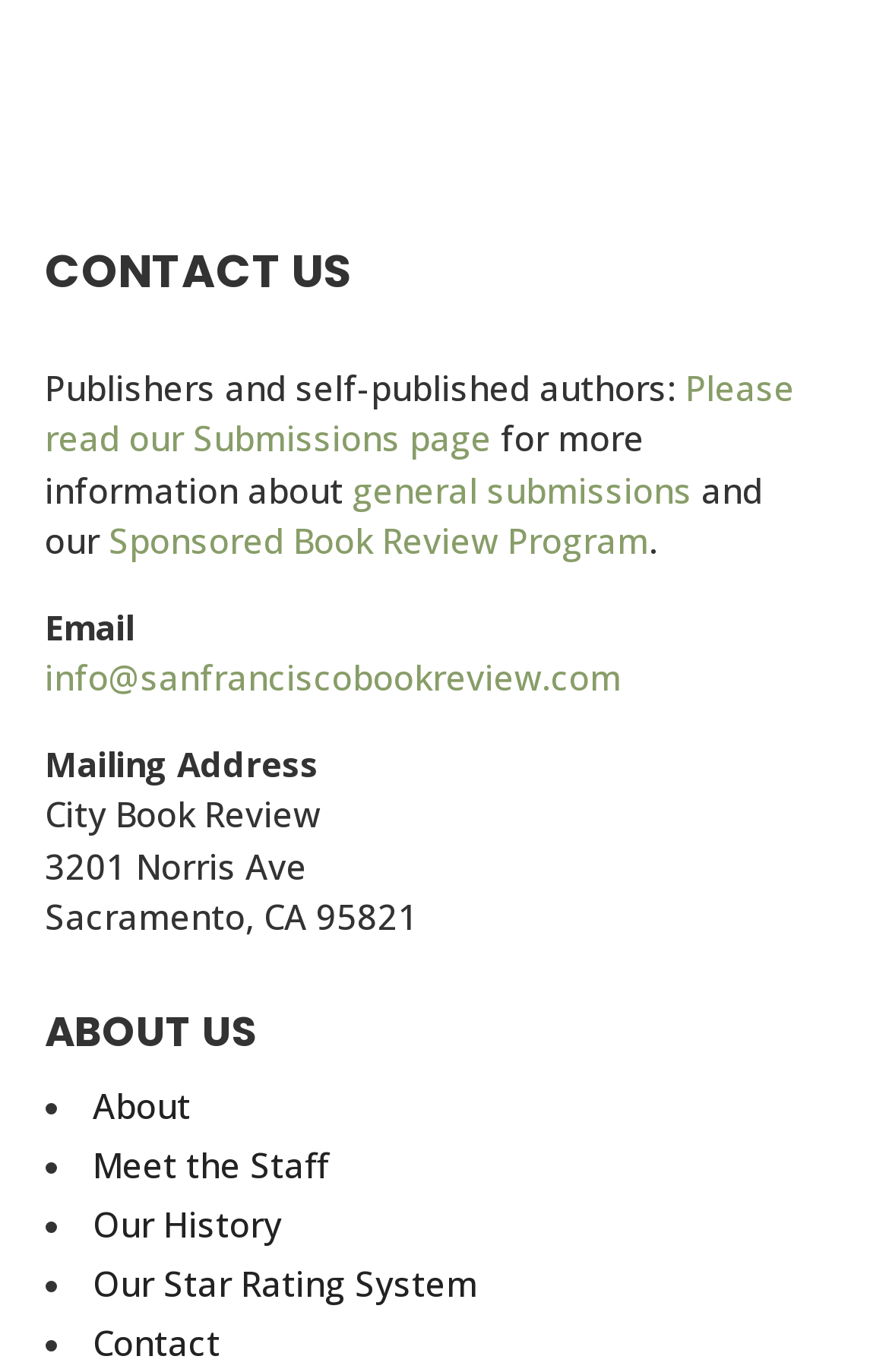Provide a one-word or short-phrase answer to the question:
How many links are there under the 'ABOUT US' heading?

5